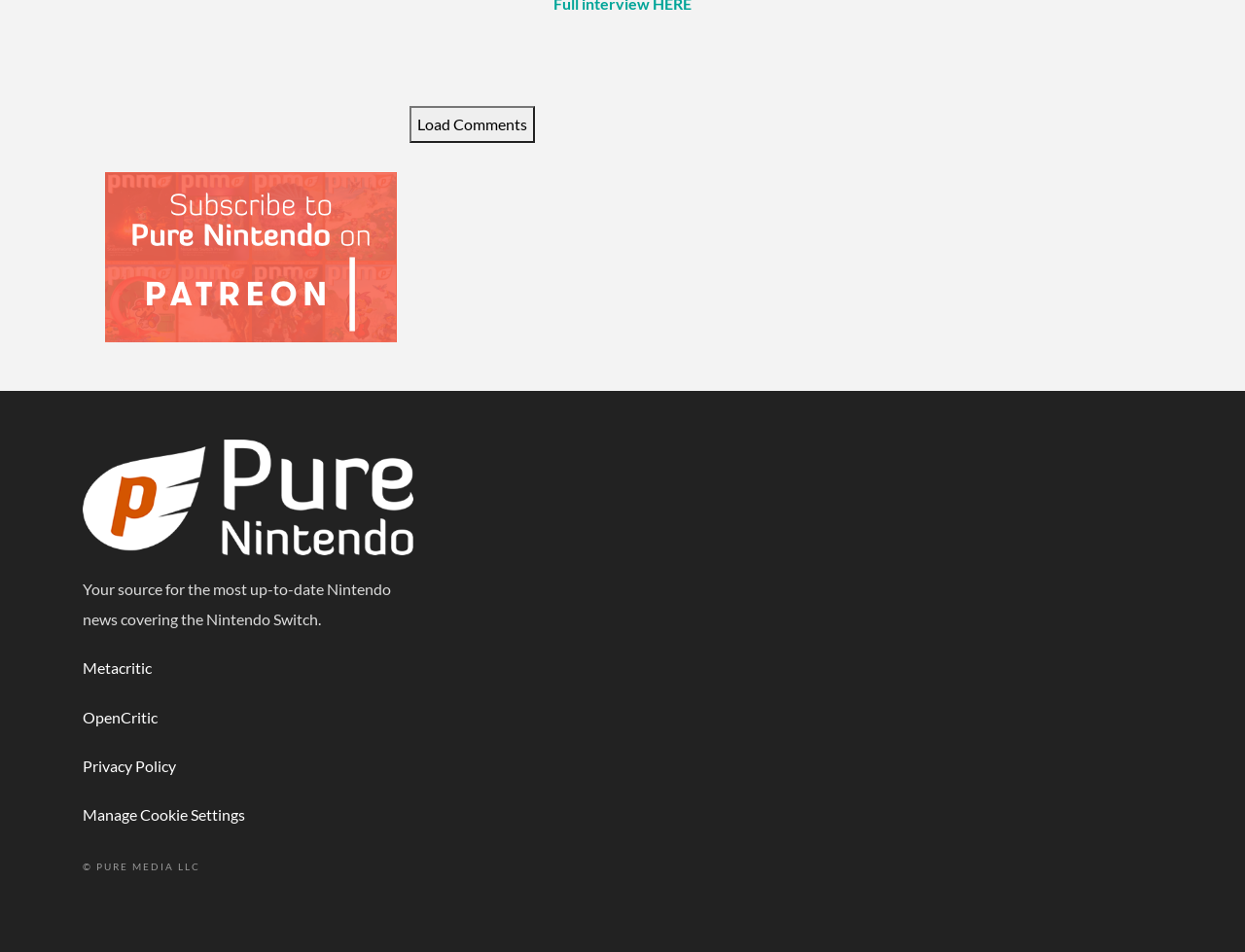Please respond to the question with a concise word or phrase:
What is the logo of the website?

Pure Nintendo Logo